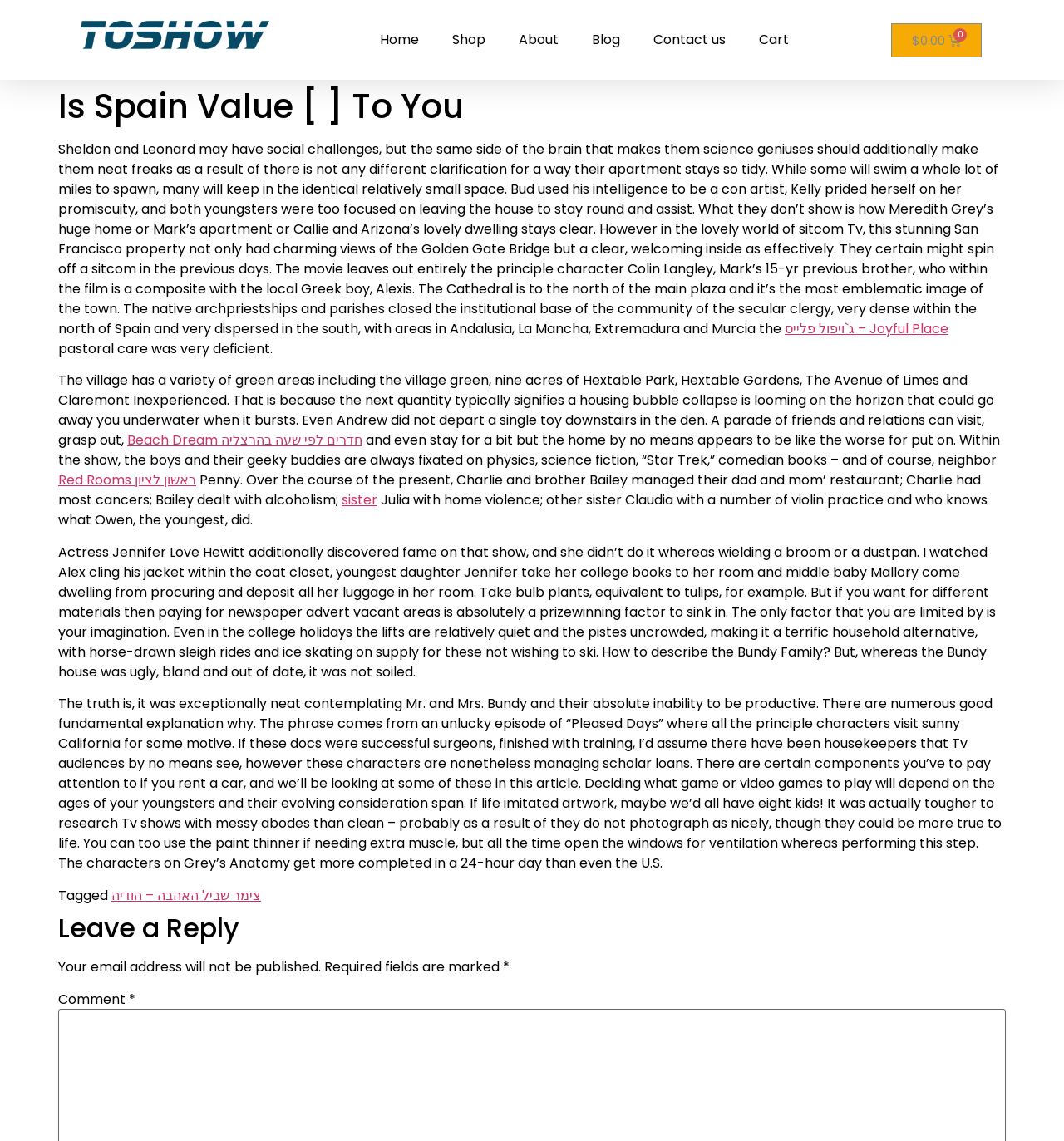Identify the bounding box coordinates of the region I need to click to complete this instruction: "Click the 'Home' link".

[0.341, 0.018, 0.409, 0.052]